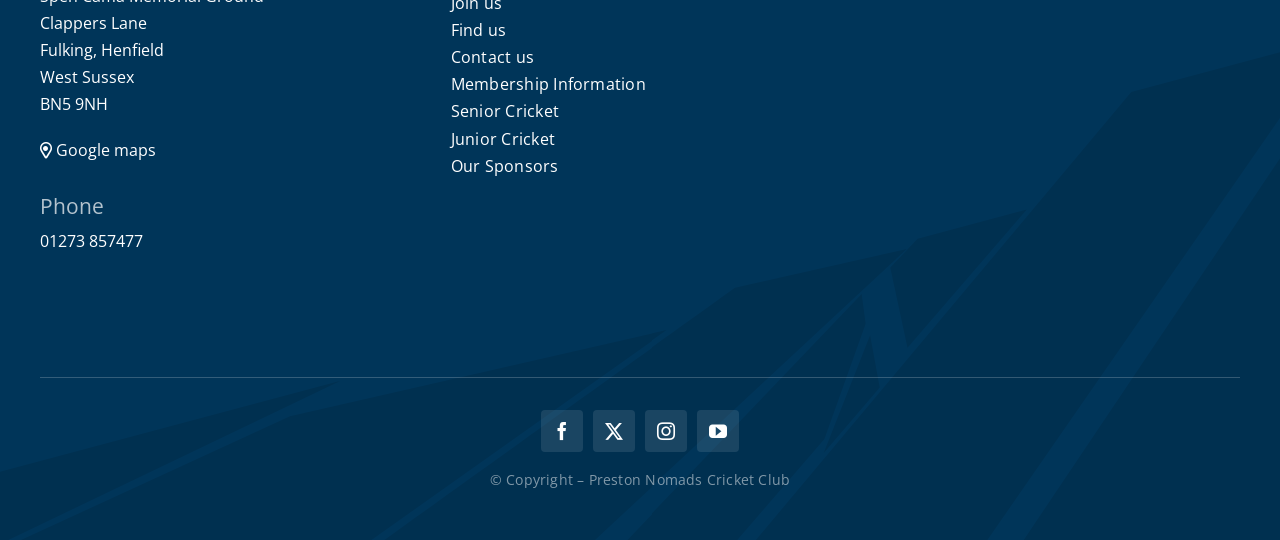Please indicate the bounding box coordinates of the element's region to be clicked to achieve the instruction: "Visit Facebook page". Provide the coordinates as four float numbers between 0 and 1, i.e., [left, top, right, bottom].

[0.423, 0.76, 0.455, 0.837]